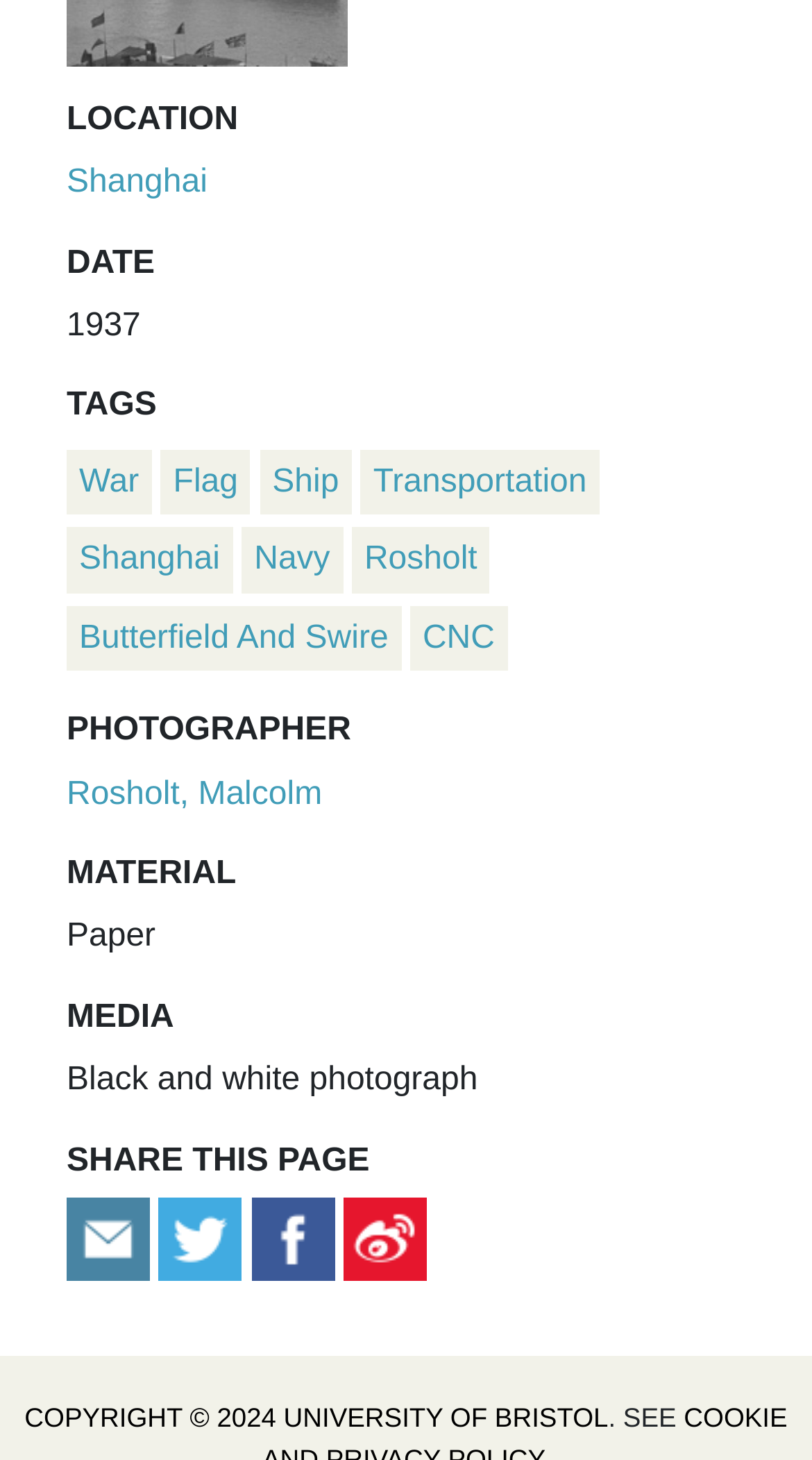Identify the bounding box coordinates of the area that should be clicked in order to complete the given instruction: "View Shanghai location". The bounding box coordinates should be four float numbers between 0 and 1, i.e., [left, top, right, bottom].

[0.082, 0.113, 0.255, 0.137]